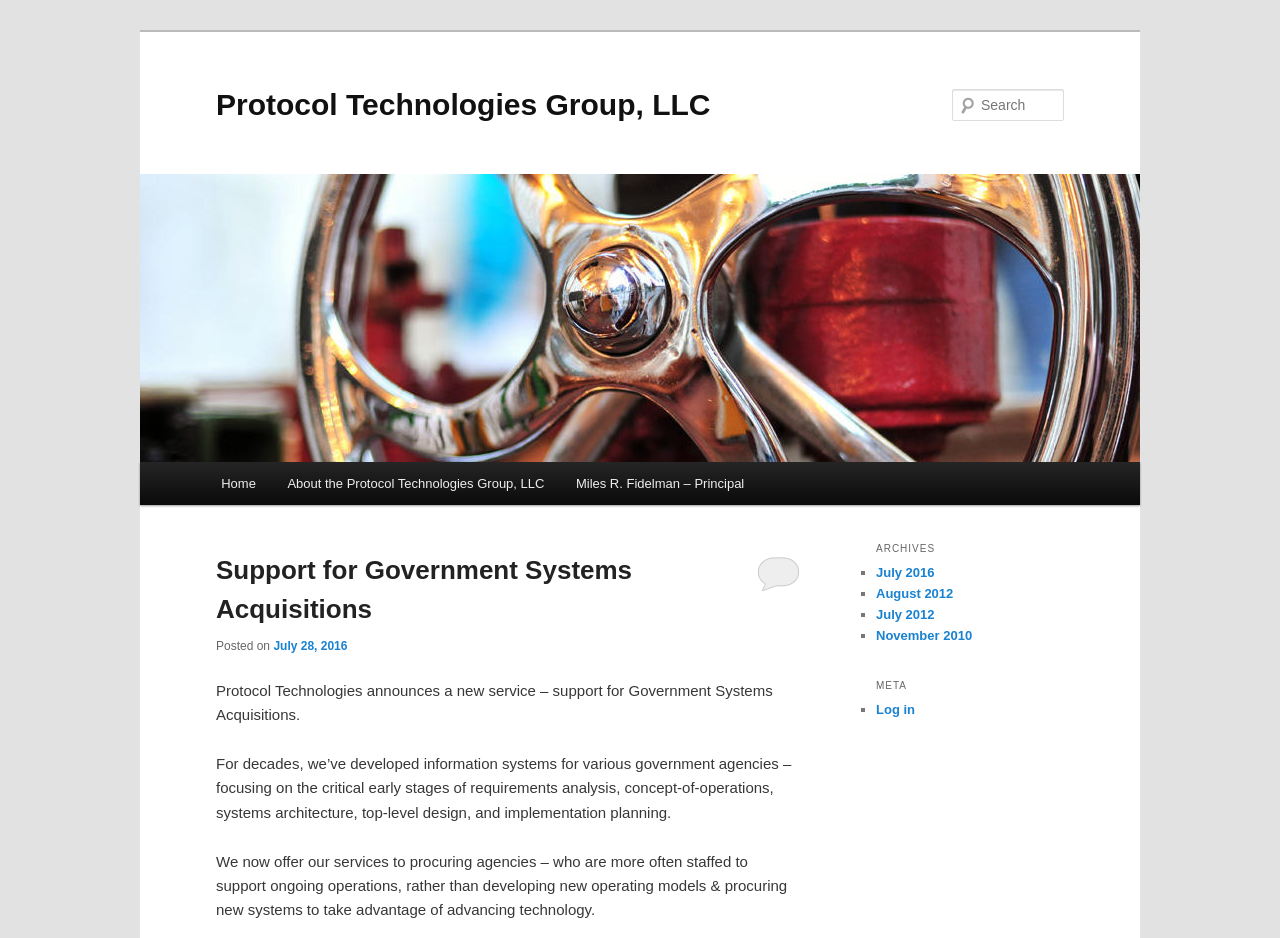Determine the coordinates of the bounding box that should be clicked to complete the instruction: "Learn about the Protocol Technologies Group, LLC". The coordinates should be represented by four float numbers between 0 and 1: [left, top, right, bottom].

[0.169, 0.094, 0.555, 0.129]